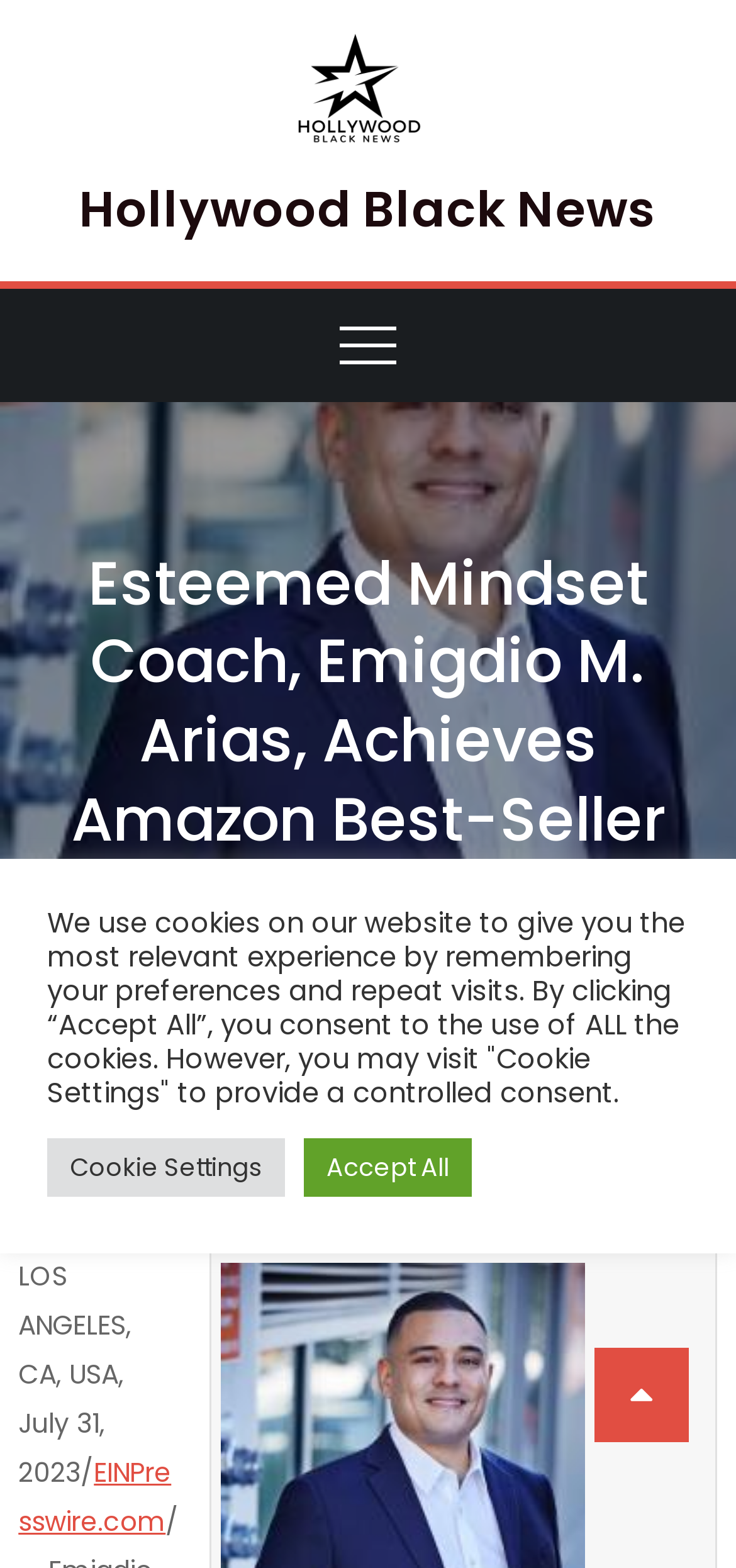Who is the renowned author mentioned in the article?
From the details in the image, answer the question comprehensively.

I found a link element with the text 'Jack Canfield' which is part of a sentence describing Emigdio M. Arias' collaboration. This suggests that Jack Canfield is the renowned author mentioned in the article.